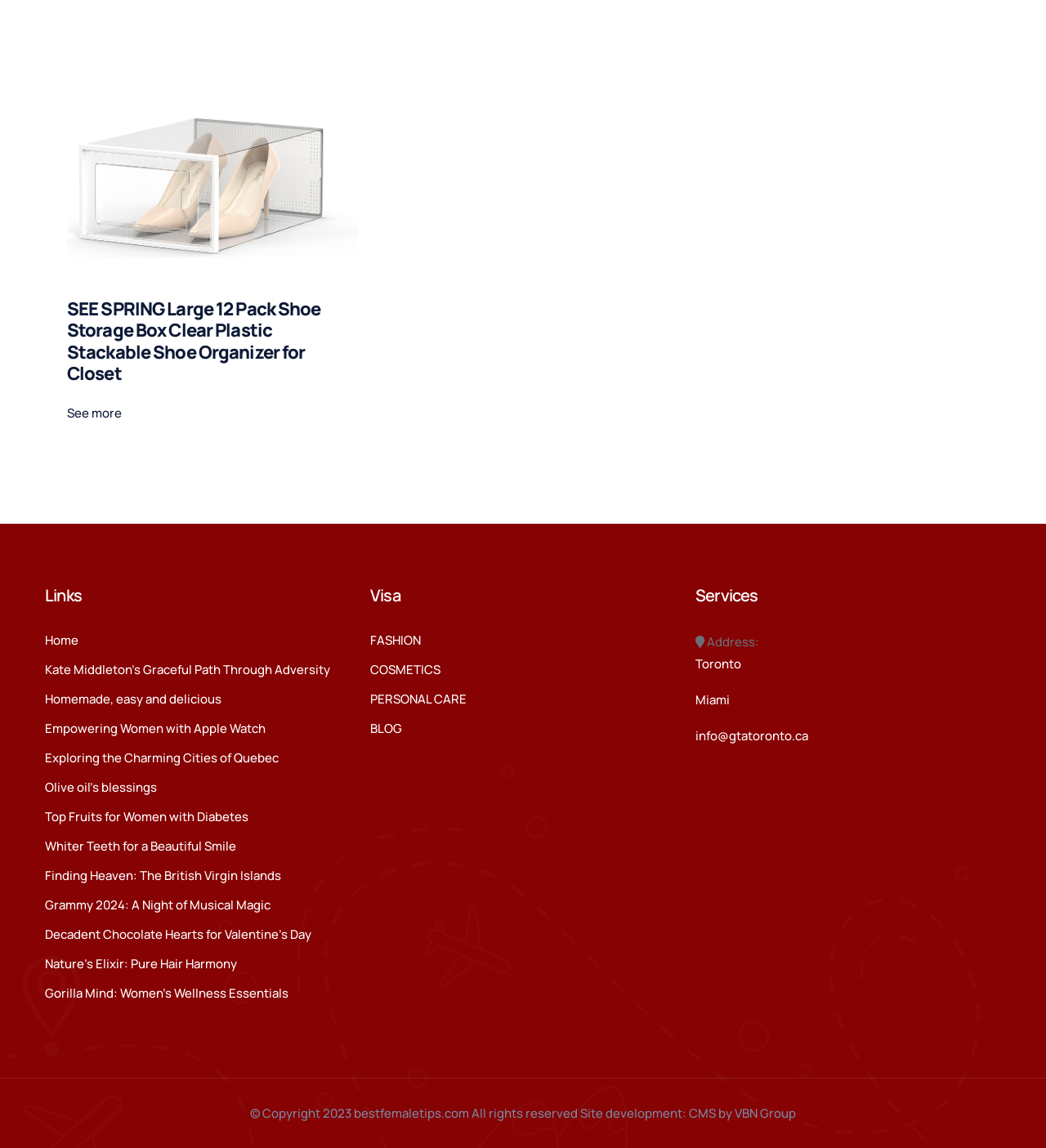Look at the image and answer the question in detail:
What is the address mentioned on the webpage?

To find the address mentioned on the webpage, we need to look at the elements under the 'Services' heading. There are two StaticText elements that mention the addresses, which are 'Toronto' and 'Miami'. Therefore, the addresses mentioned on the webpage are 'Toronto' and 'Miami'.